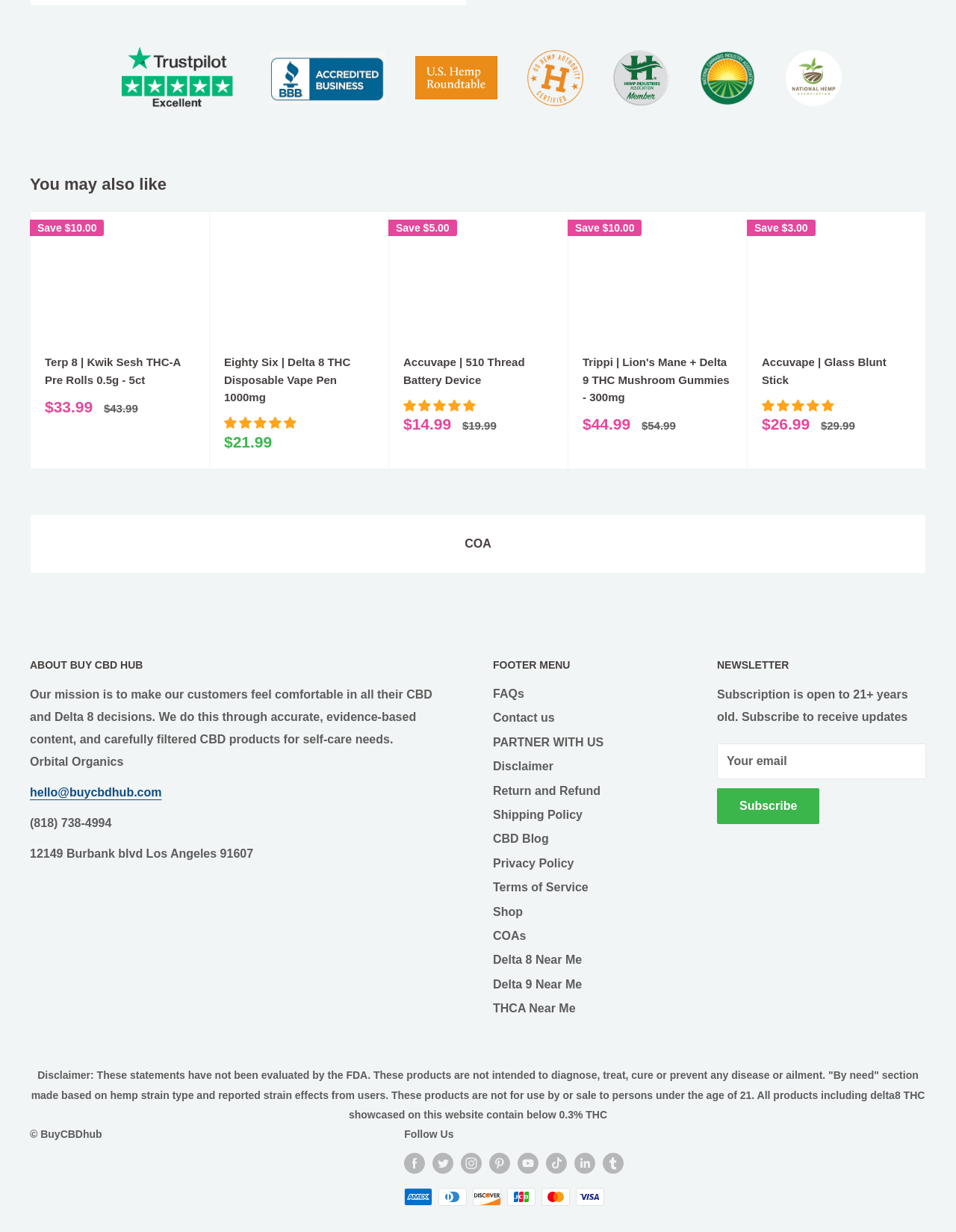Please identify the bounding box coordinates of the clickable region that I should interact with to perform the following instruction: "Save $10.00". The coordinates should be expressed as four float numbers between 0 and 1, i.e., [left, top, right, bottom].

[0.039, 0.413, 0.068, 0.423]